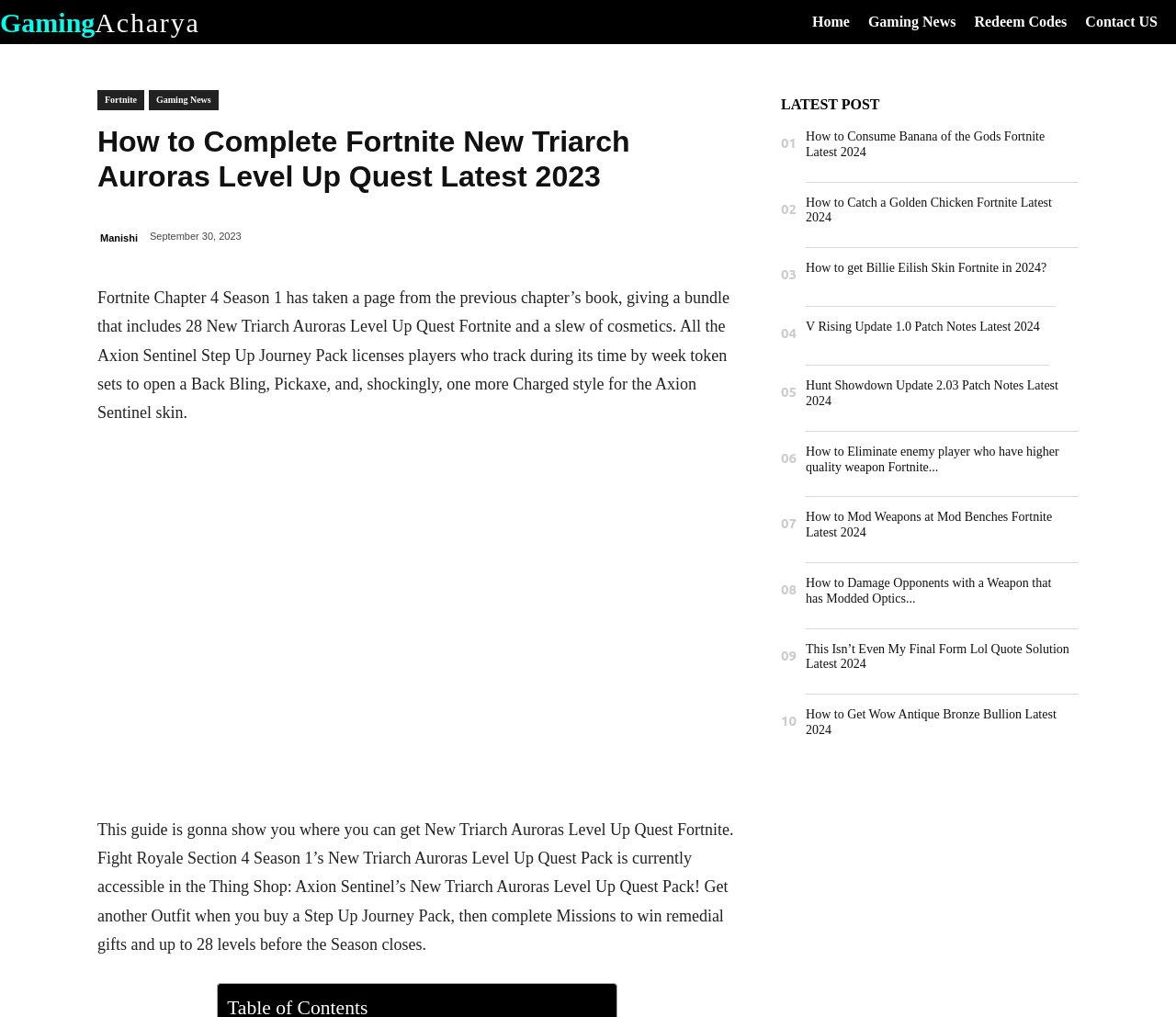Give a succinct answer to this question in a single word or phrase: 
What is the date of the article?

September 30, 2023